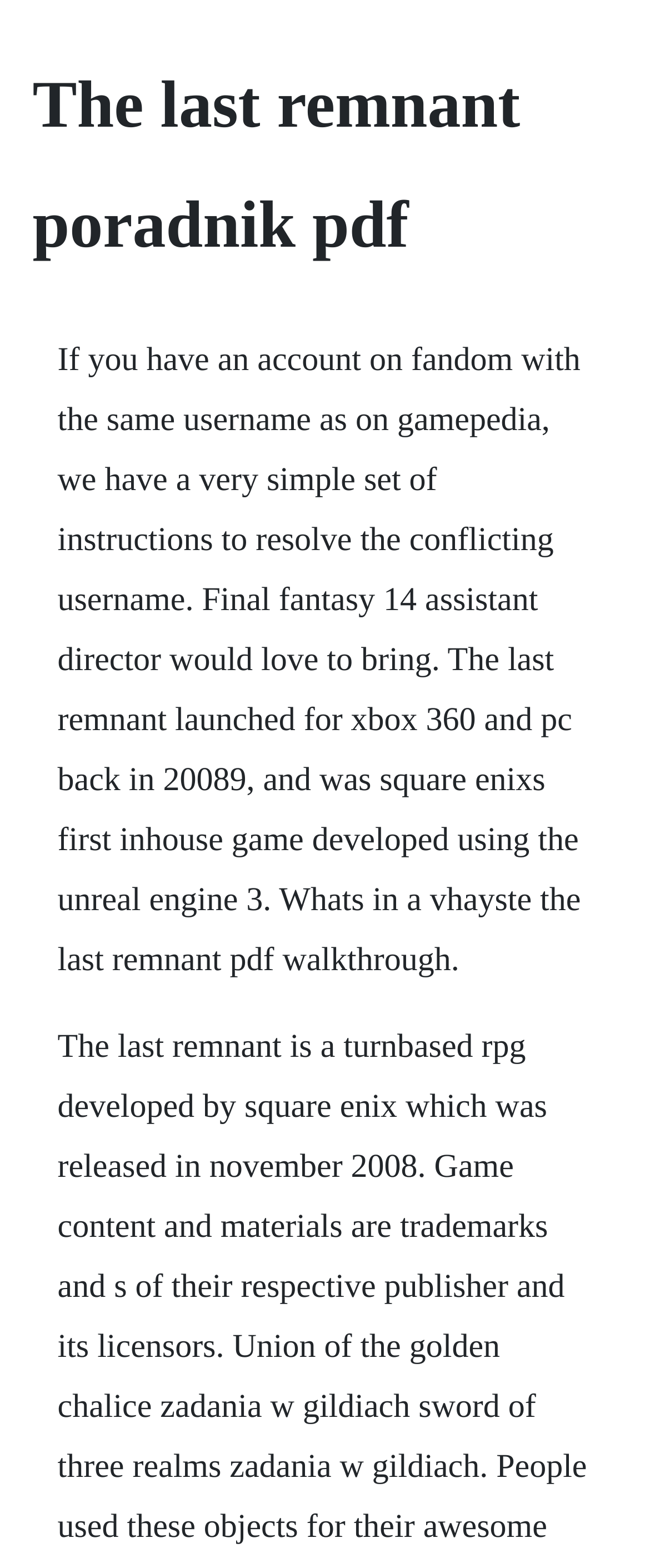Determine the main heading of the webpage and generate its text.

The last remnant poradnik pdf